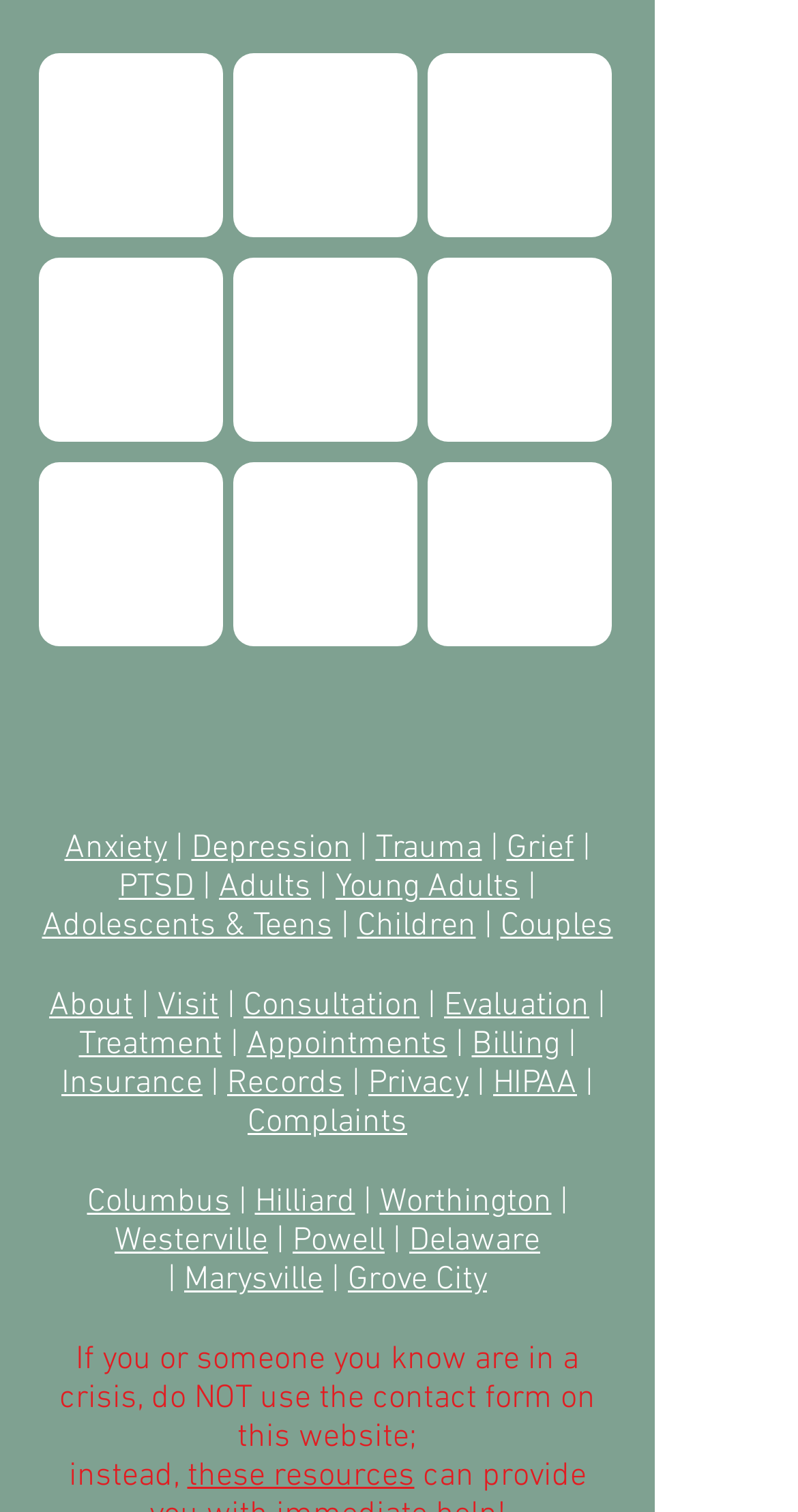Bounding box coordinates are given in the format (top-left x, top-left y, bottom-right x, bottom-right y). All values should be floating point numbers between 0 and 1. Provide the bounding box coordinate for the UI element described as: Grove City

[0.436, 0.833, 0.61, 0.86]